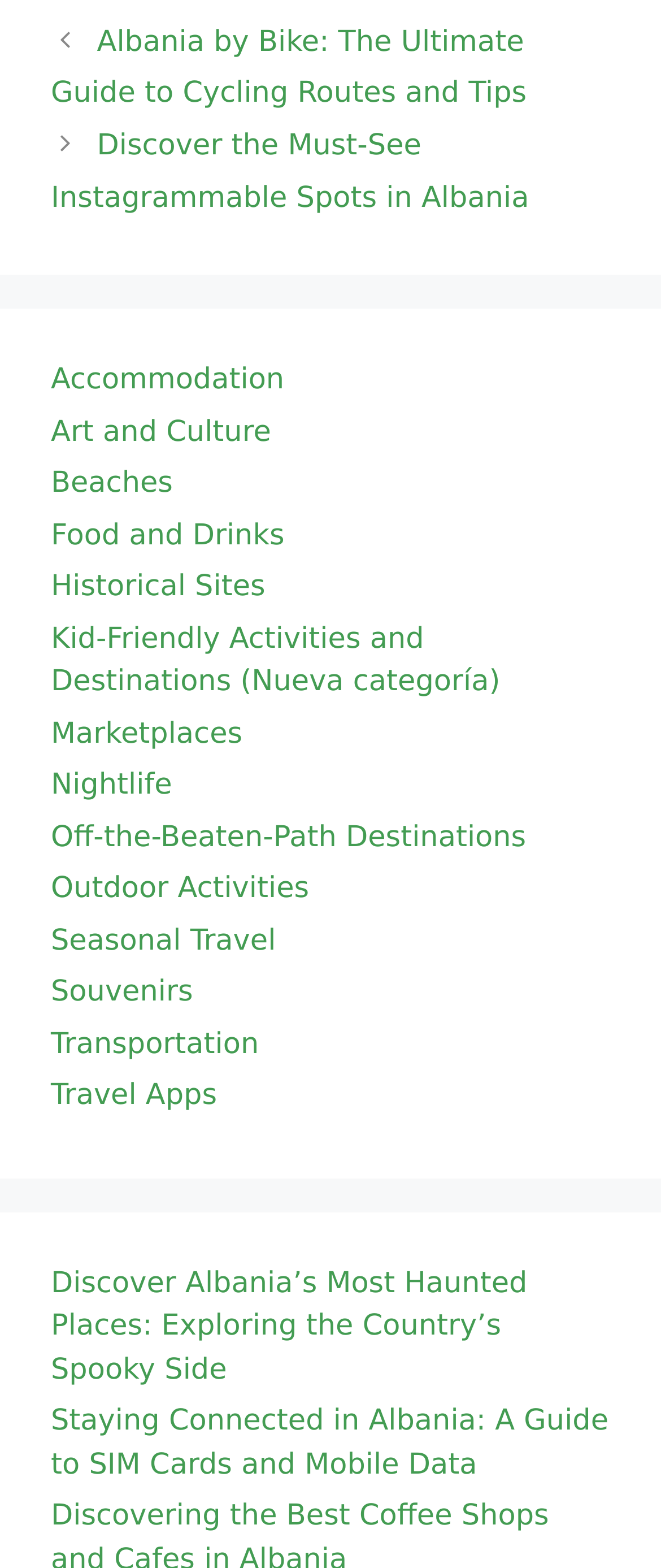Identify the bounding box coordinates of the element that should be clicked to fulfill this task: "Browse 'Off-the-Beaten-Path Destinations'". The coordinates should be provided as four float numbers between 0 and 1, i.e., [left, top, right, bottom].

[0.077, 0.523, 0.796, 0.545]